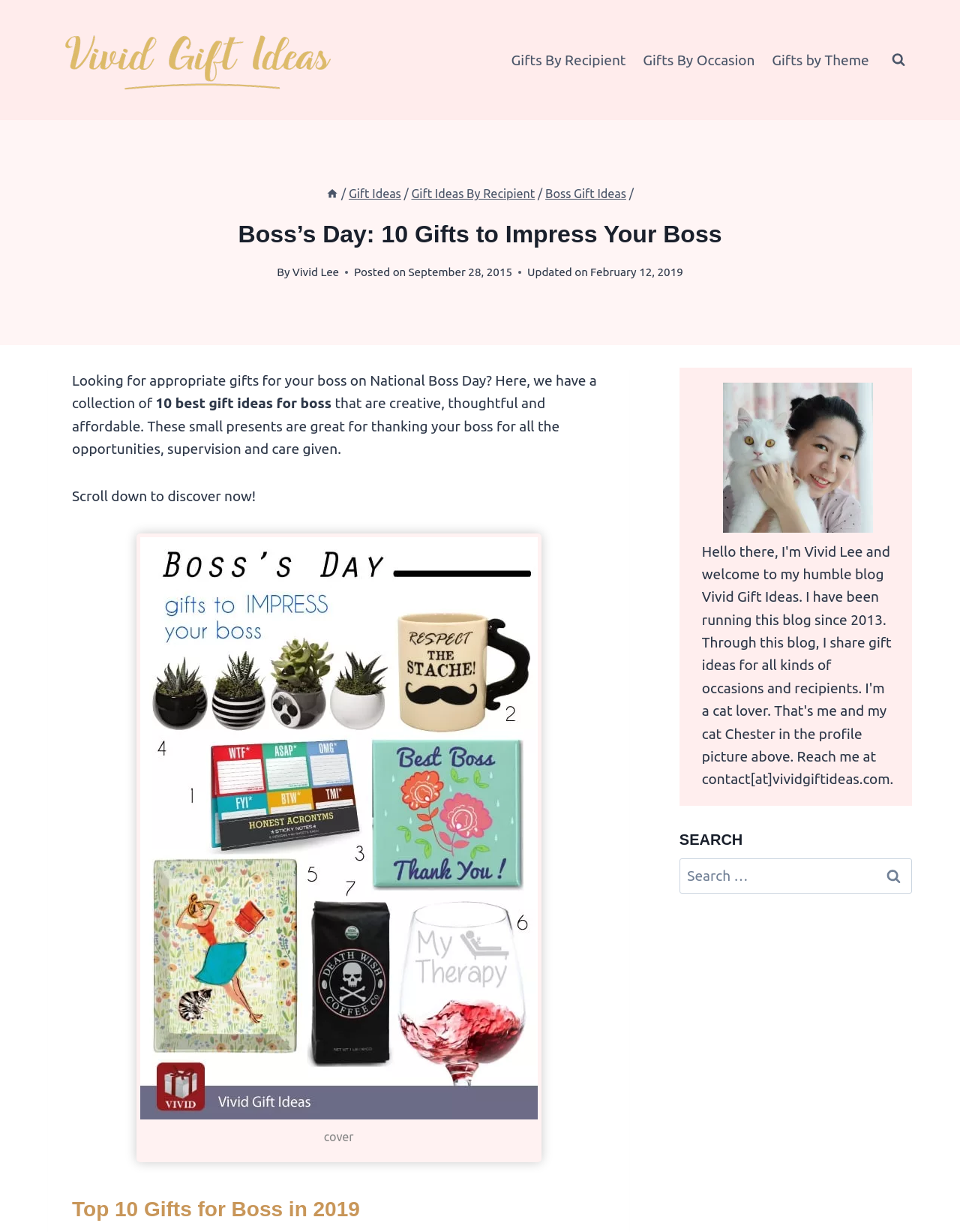Utilize the details in the image to thoroughly answer the following question: What is the author of the article?

The text 'By Vivid Lee' suggests that Vivid Lee is the author of the article.